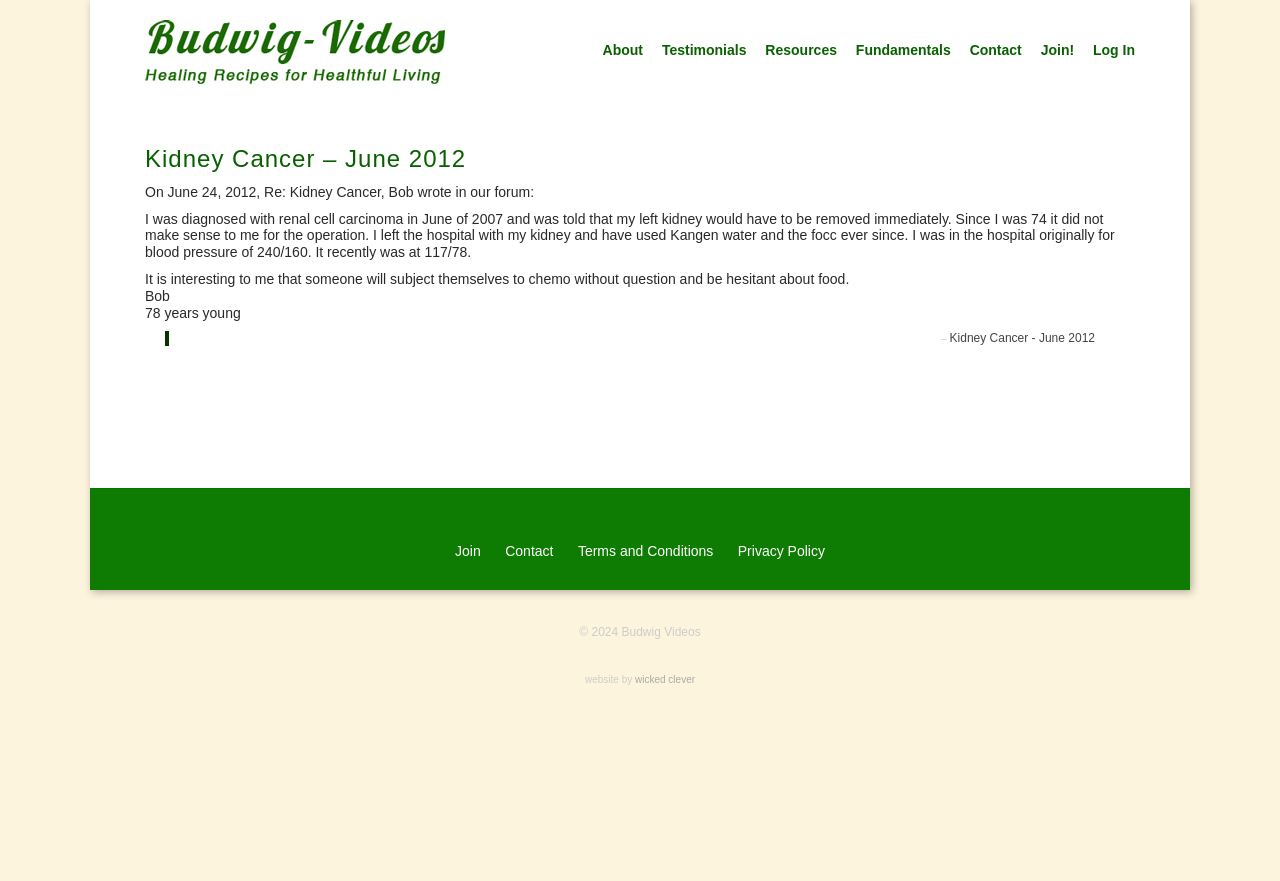Please find and give the text of the main heading on the webpage.

Kidney Cancer – June 2012